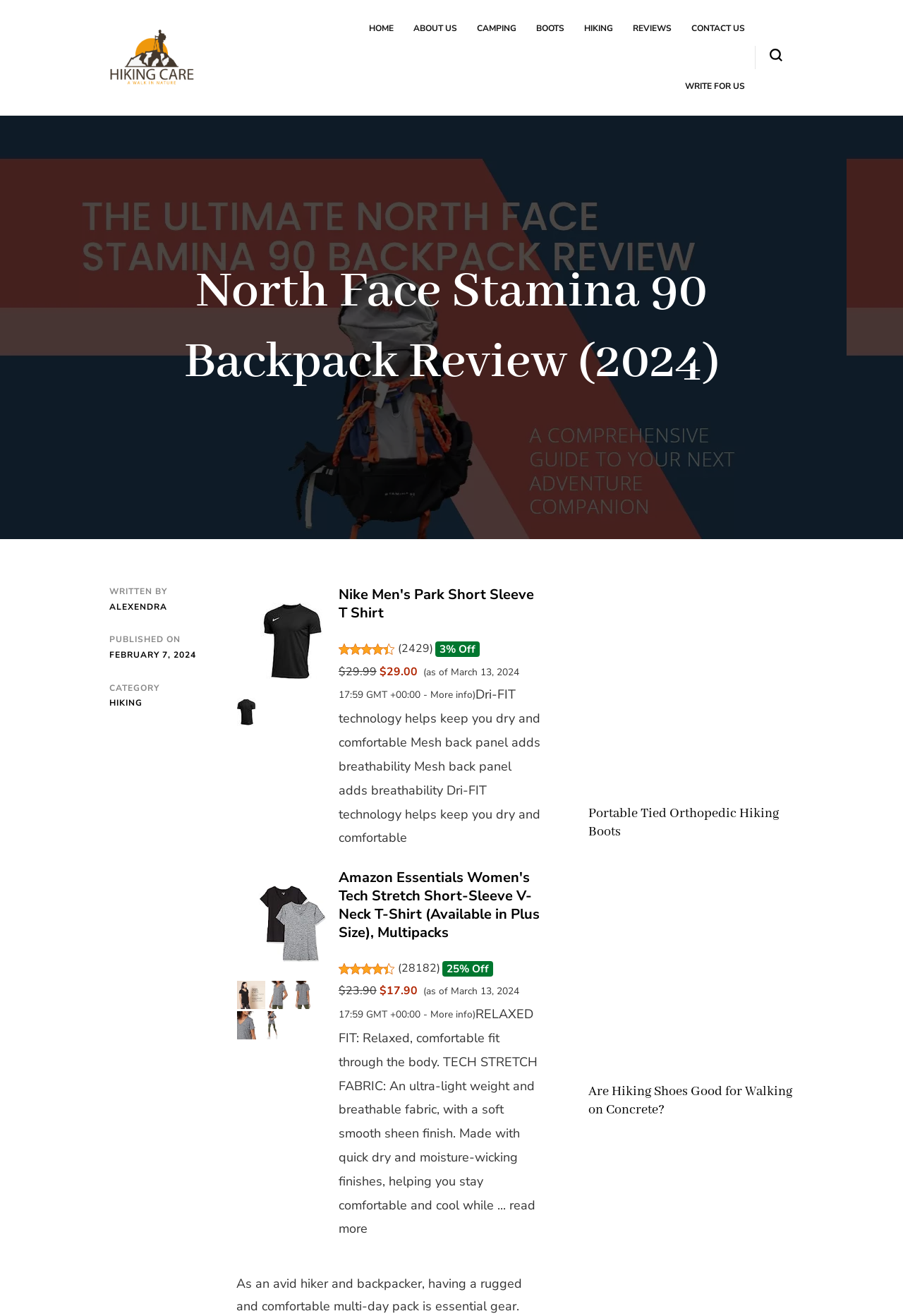Based on the image, provide a detailed response to the question:
What is the discount on the Amazon Essentials Women's Tech Stretch Short-Sleeve V-Neck T-Shirt?

I looked at the review section of the Amazon Essentials Women's Tech Stretch Short-Sleeve V-Neck T-Shirt and found that it has a discount of 25% Off, which is indicated by the text '25% Off'.